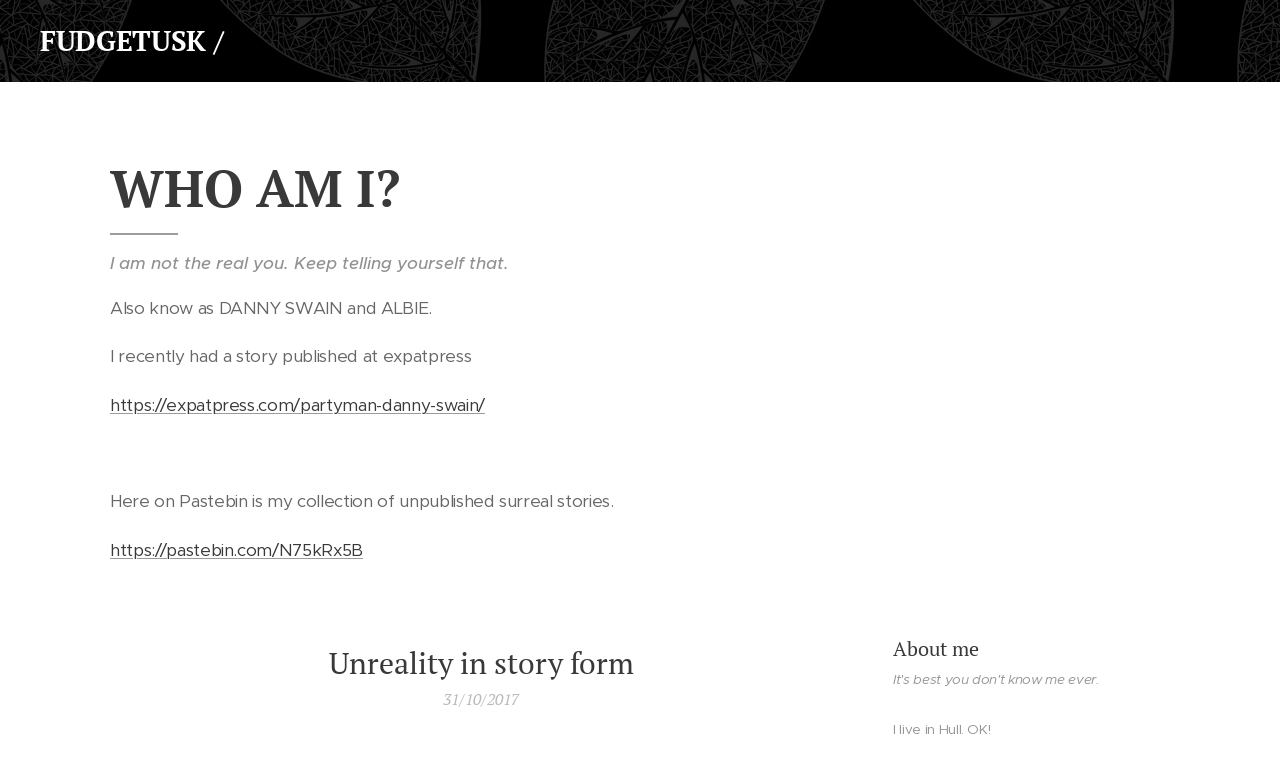What is the name of the collection of stories?
Look at the image and answer the question using a single word or phrase.

Unreality in story form